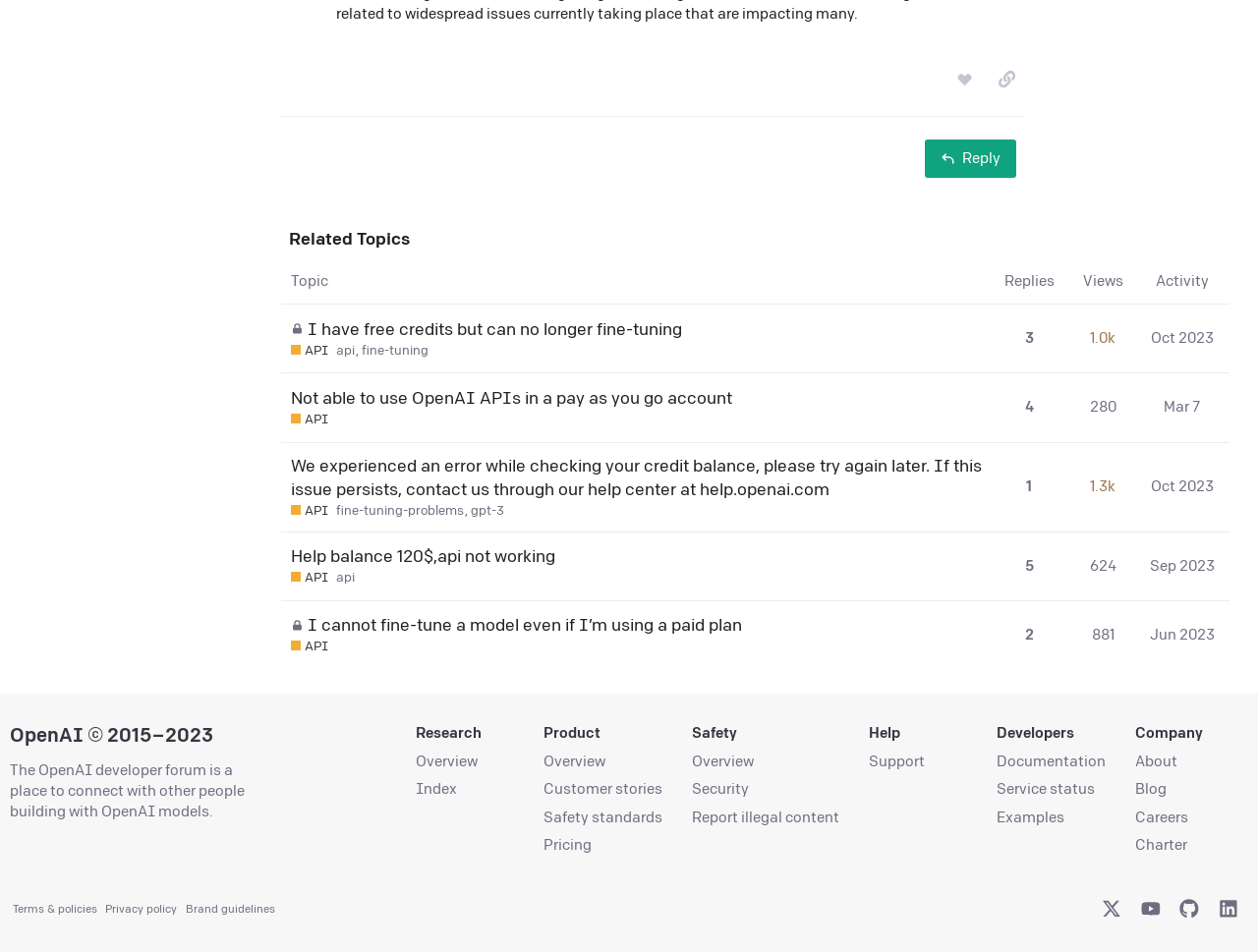Find the bounding box coordinates of the clickable area required to complete the following action: "view related topics".

[0.223, 0.24, 0.977, 0.265]